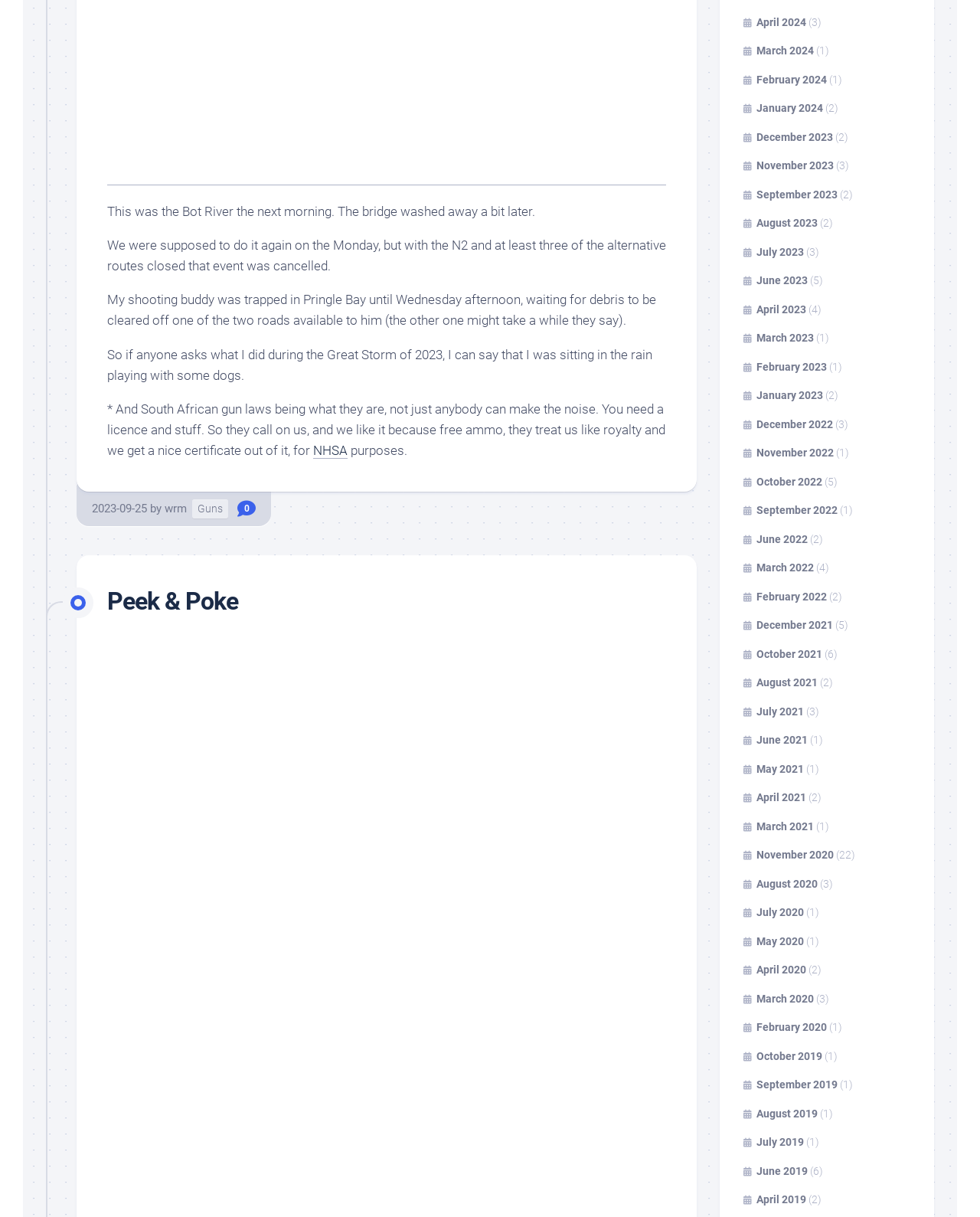What is the author of the blog post?
Give a single word or phrase as your answer by examining the image.

wrm